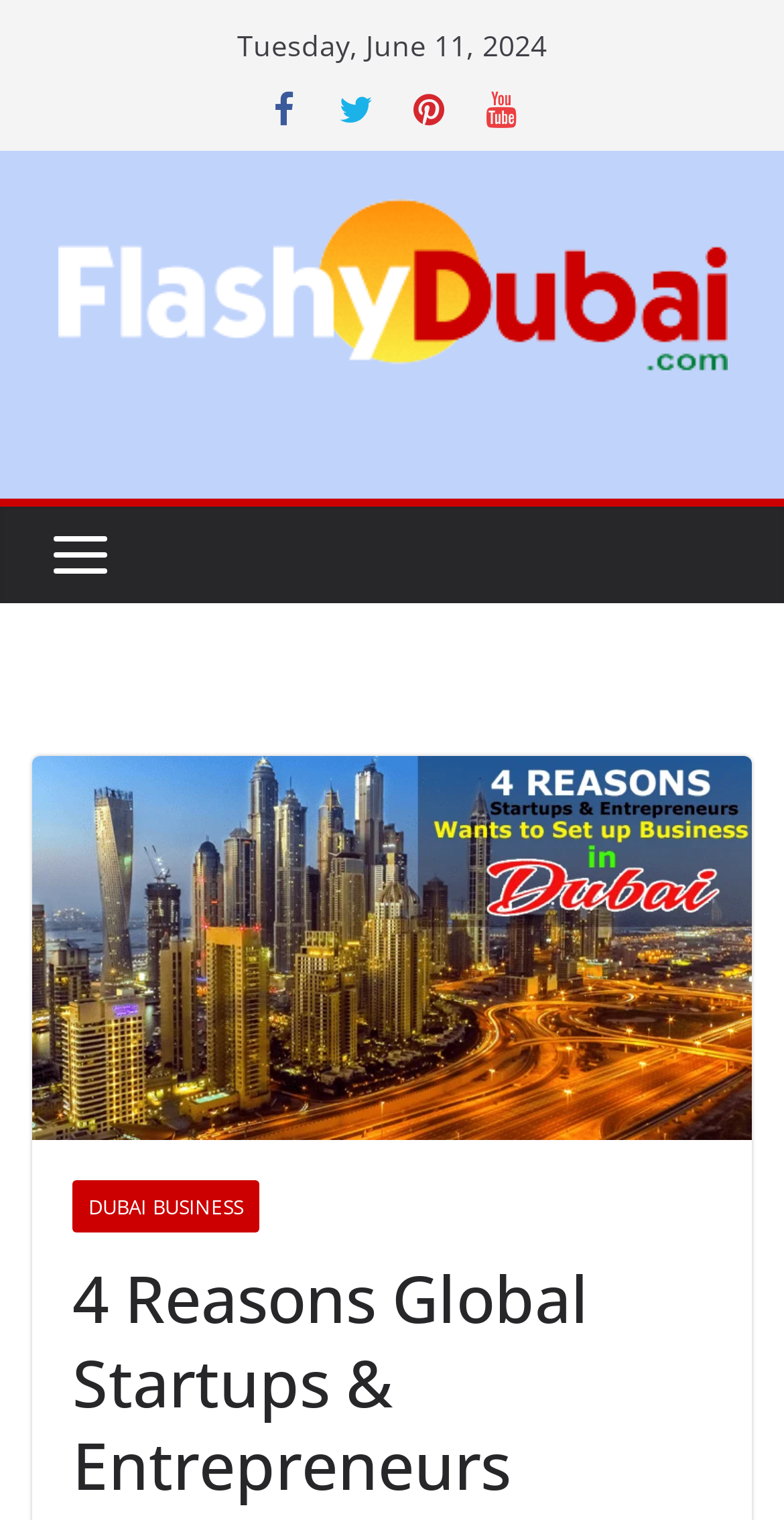What is the text on the link at the bottom of the webpage?
Examine the image and provide an in-depth answer to the question.

I found the text on the link by looking at the link element with the text 'DUBAI BUSINESS' which has a bounding box coordinate of [0.092, 0.776, 0.331, 0.811].